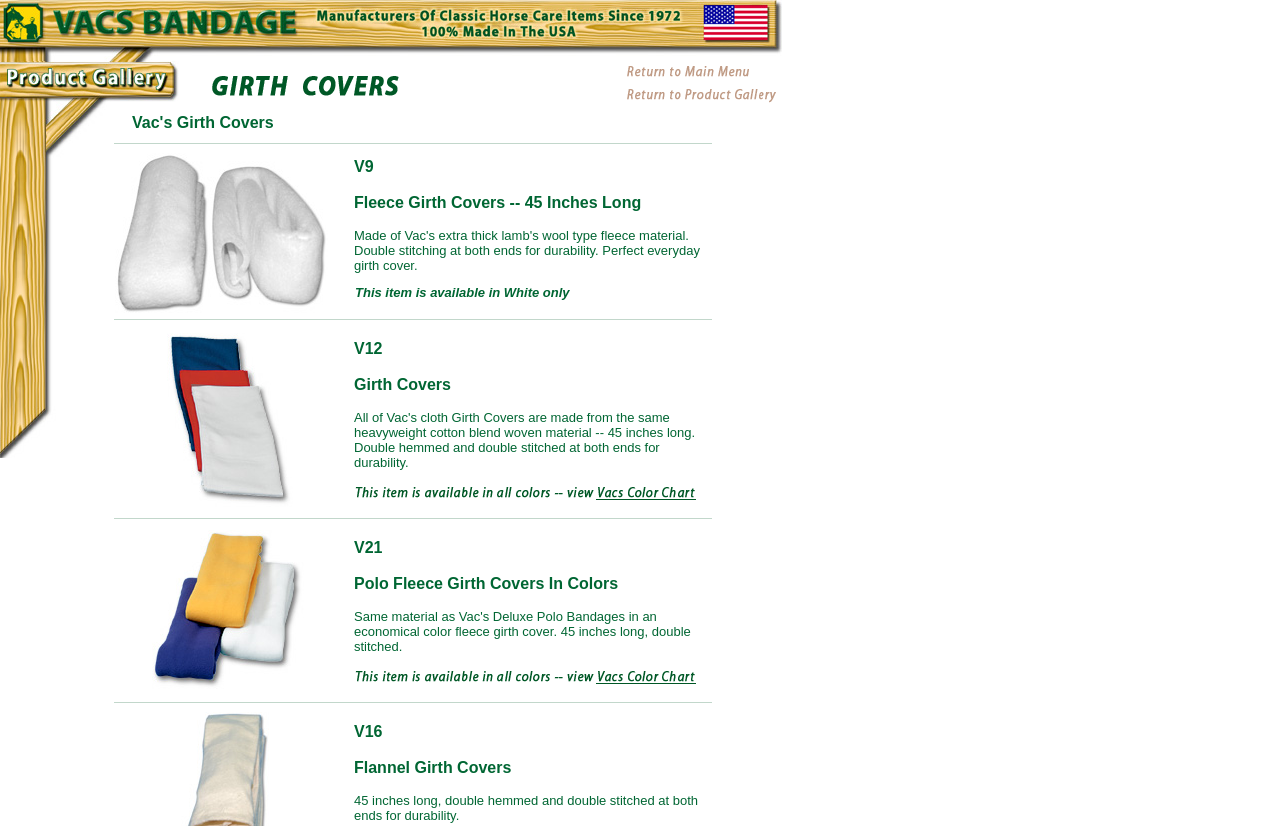Generate a thorough description of the webpage.

The webpage appears to be a product catalog for VACS Bandage, a manufacturer of classic horse care items since 1972. The page is divided into multiple rows, each containing several grid cells that display various products and their descriptions.

At the top of the page, there are a few empty grid cells, followed by a row containing a link. Below this, there are several rows of grid cells, each displaying a product description, such as "Vac's Girth Covers" and "V9 Fleece Girth Covers". These descriptions are accompanied by empty grid cells, which may contain images or other content.

The product descriptions are detailed and provide information about the features and materials of each product. For example, the V9 Fleece Girth Covers are described as being made of extra thick lamb's wool type fleece material, double stitched at both ends for durability, and available in white only.

The page also contains several links, which are scattered throughout the grid cells. These links may lead to more information about the products or allow users to make a purchase.

Overall, the webpage appears to be a product catalog that provides detailed information about VACS Bandage's horse care products.